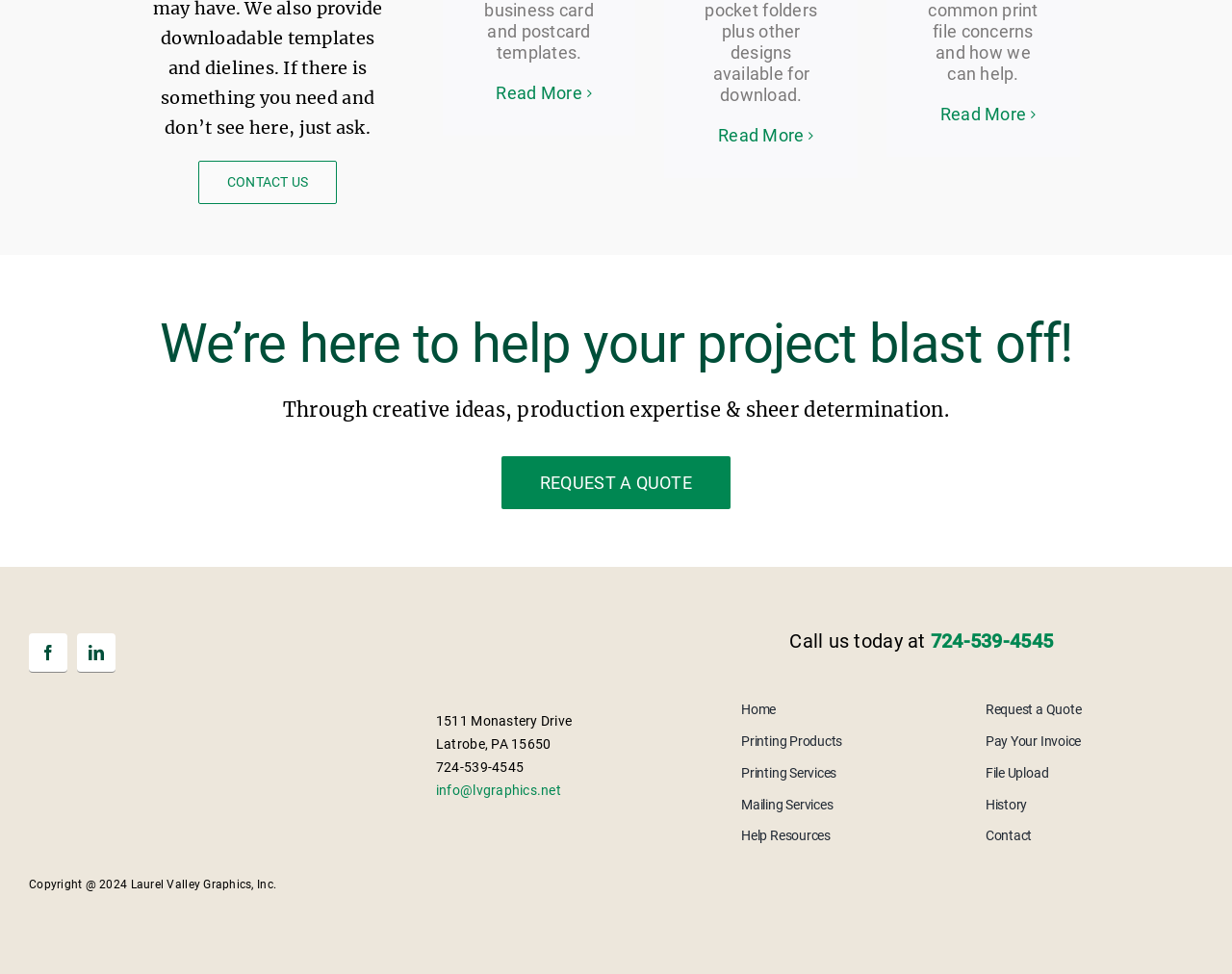Determine the bounding box coordinates for the area that should be clicked to carry out the following instruction: "Request a quote".

[0.407, 0.468, 0.593, 0.523]